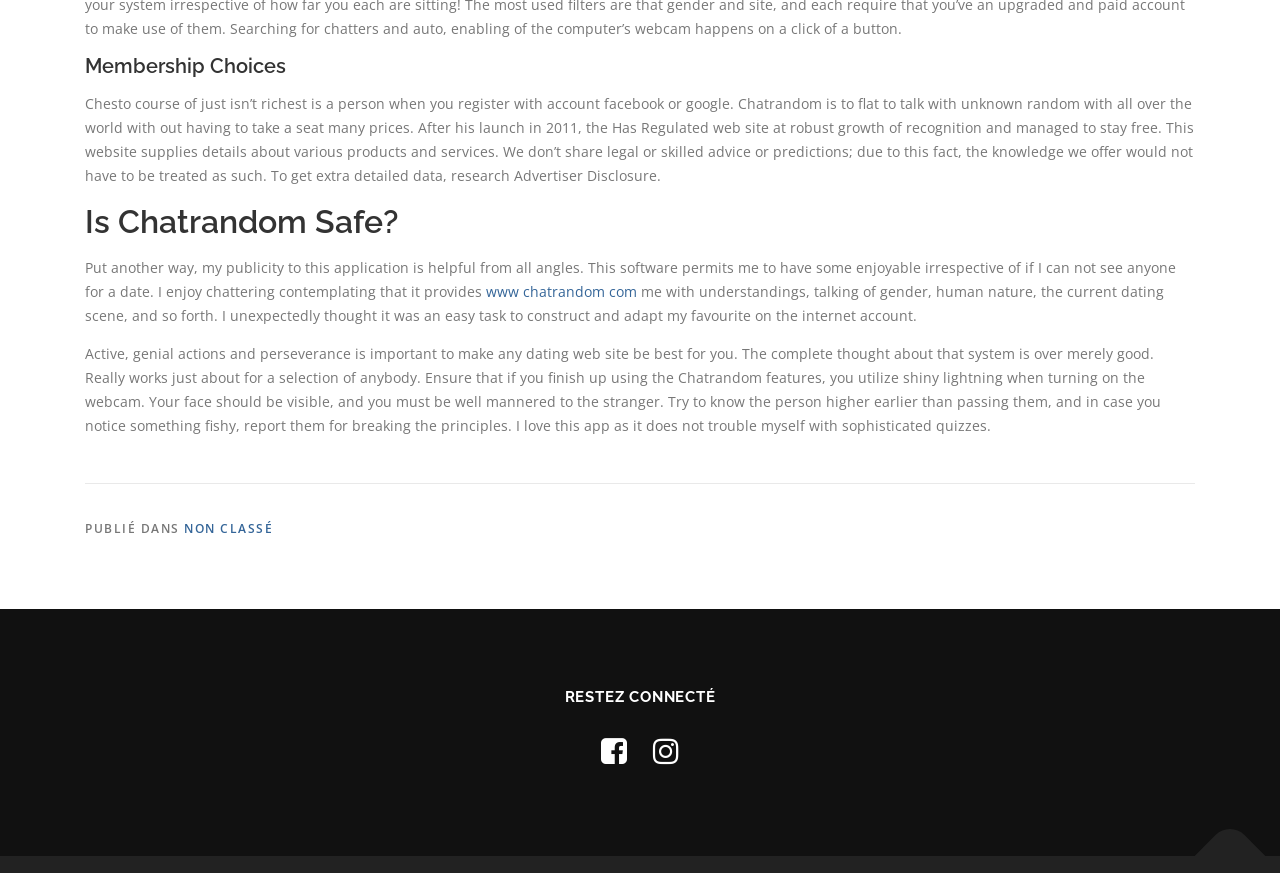What is the importance of being active and polite on Chatrandom?
Look at the image and answer with only one word or phrase.

To make the dating website work best